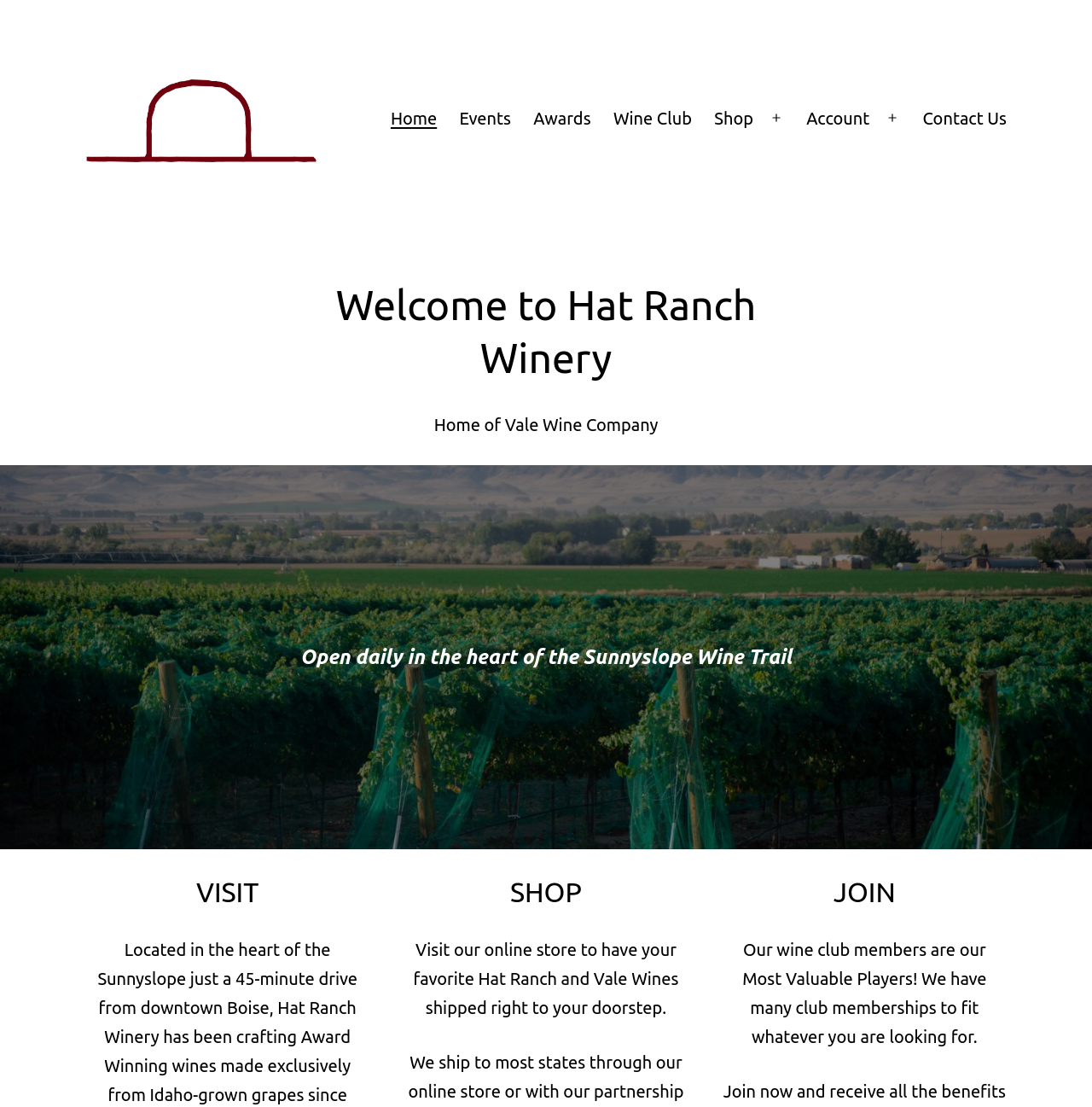Please provide the bounding box coordinates for the element that needs to be clicked to perform the following instruction: "View Contact Us". The coordinates should be given as four float numbers between 0 and 1, i.e., [left, top, right, bottom].

[0.835, 0.088, 0.932, 0.127]